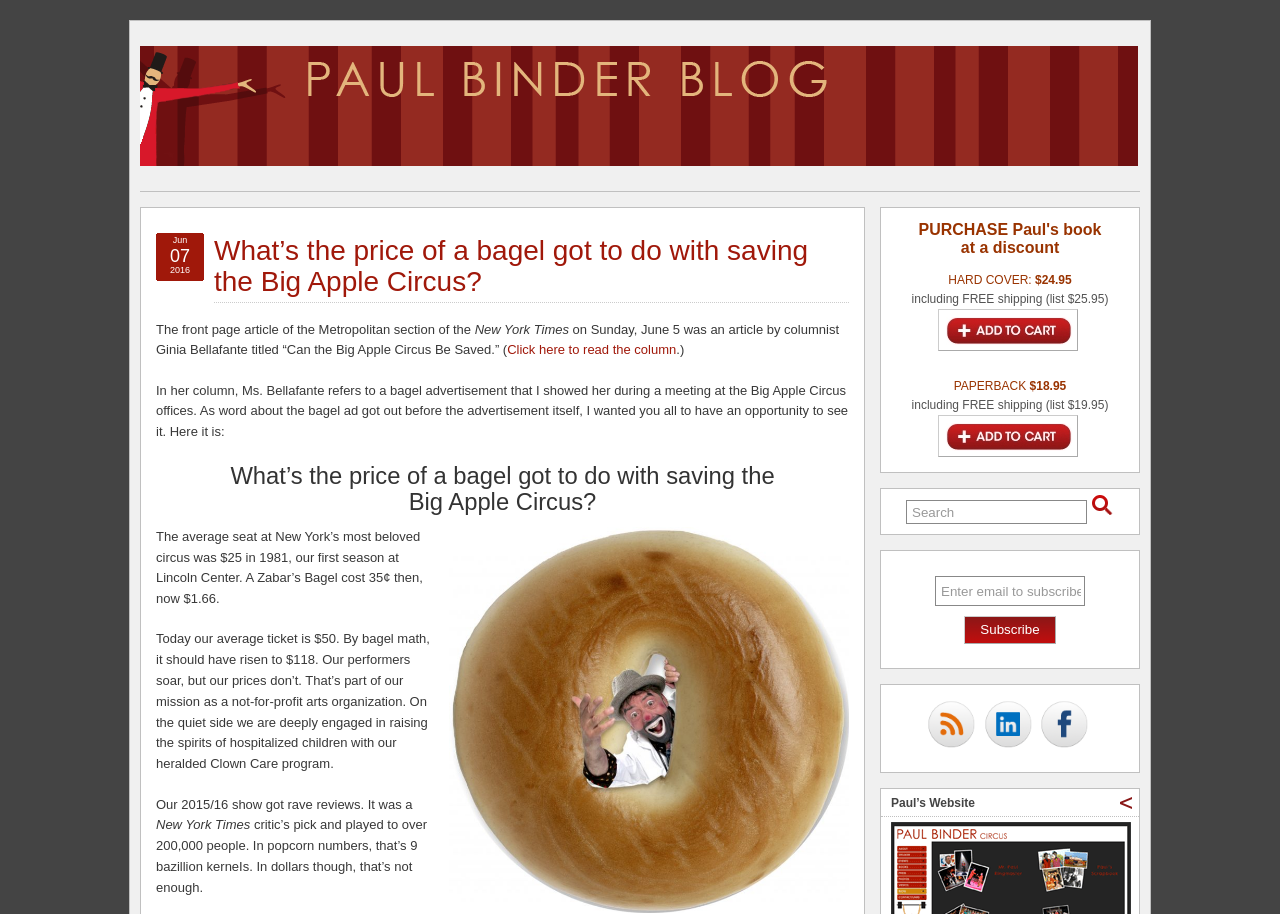Can you specify the bounding box coordinates for the region that should be clicked to fulfill this instruction: "Search for something in the textbox".

[0.708, 0.547, 0.849, 0.574]